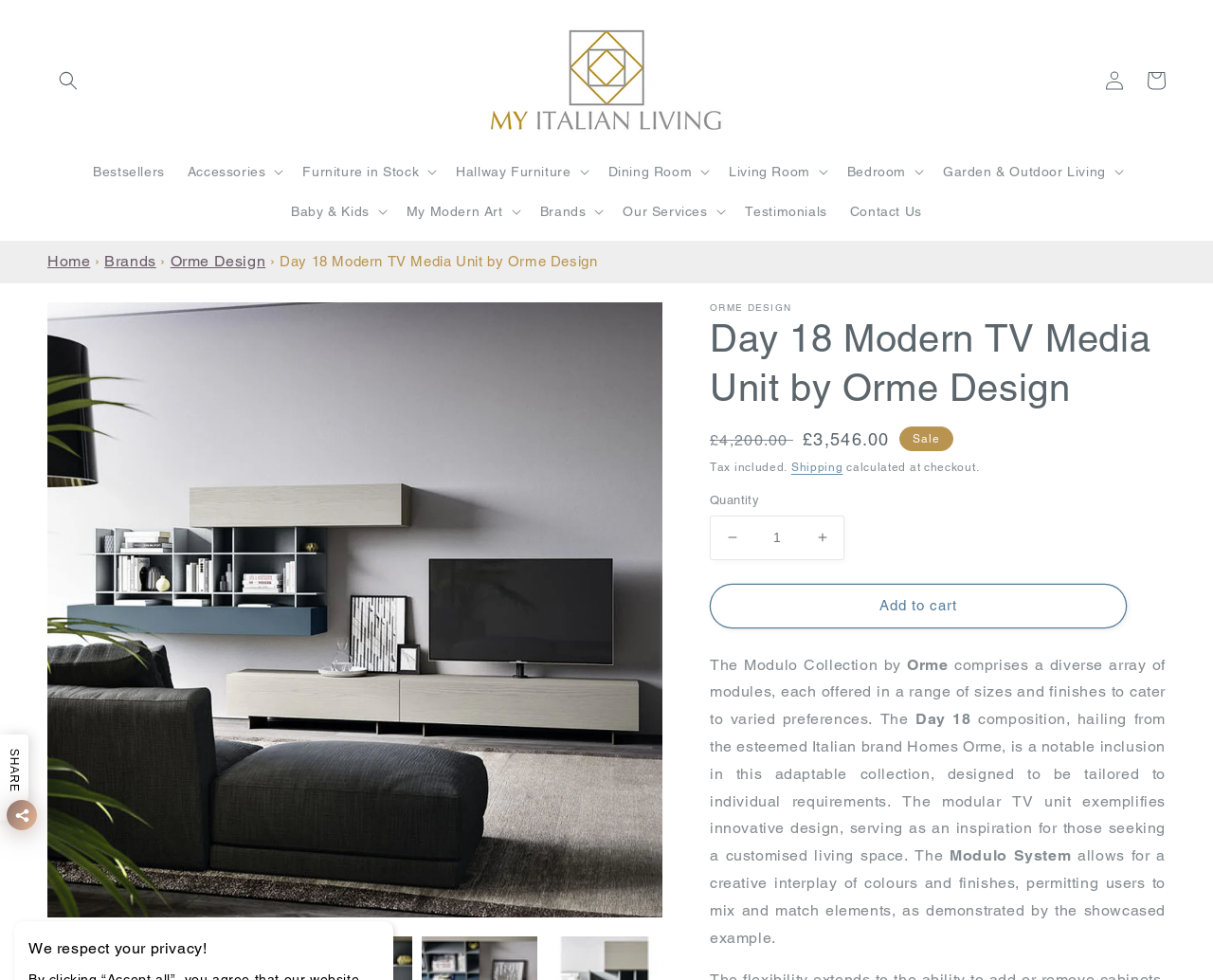Please locate the bounding box coordinates of the region I need to click to follow this instruction: "Read the article 'Criminal Lawyers Against Proposed Dilution of ‘Right to Silence’’".

None